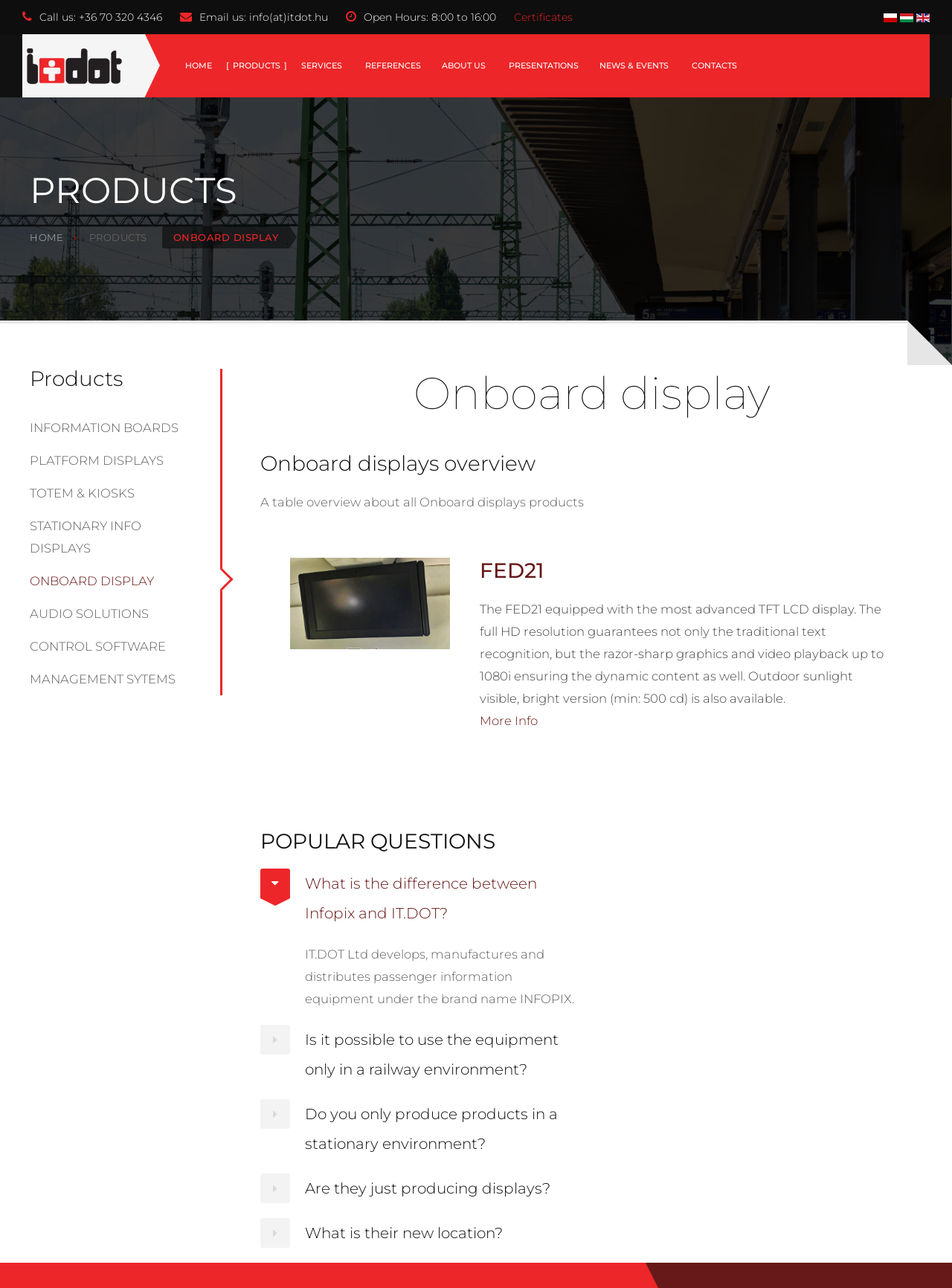Use a single word or phrase to answer the following:
What is the name of the onboard display product?

FED21